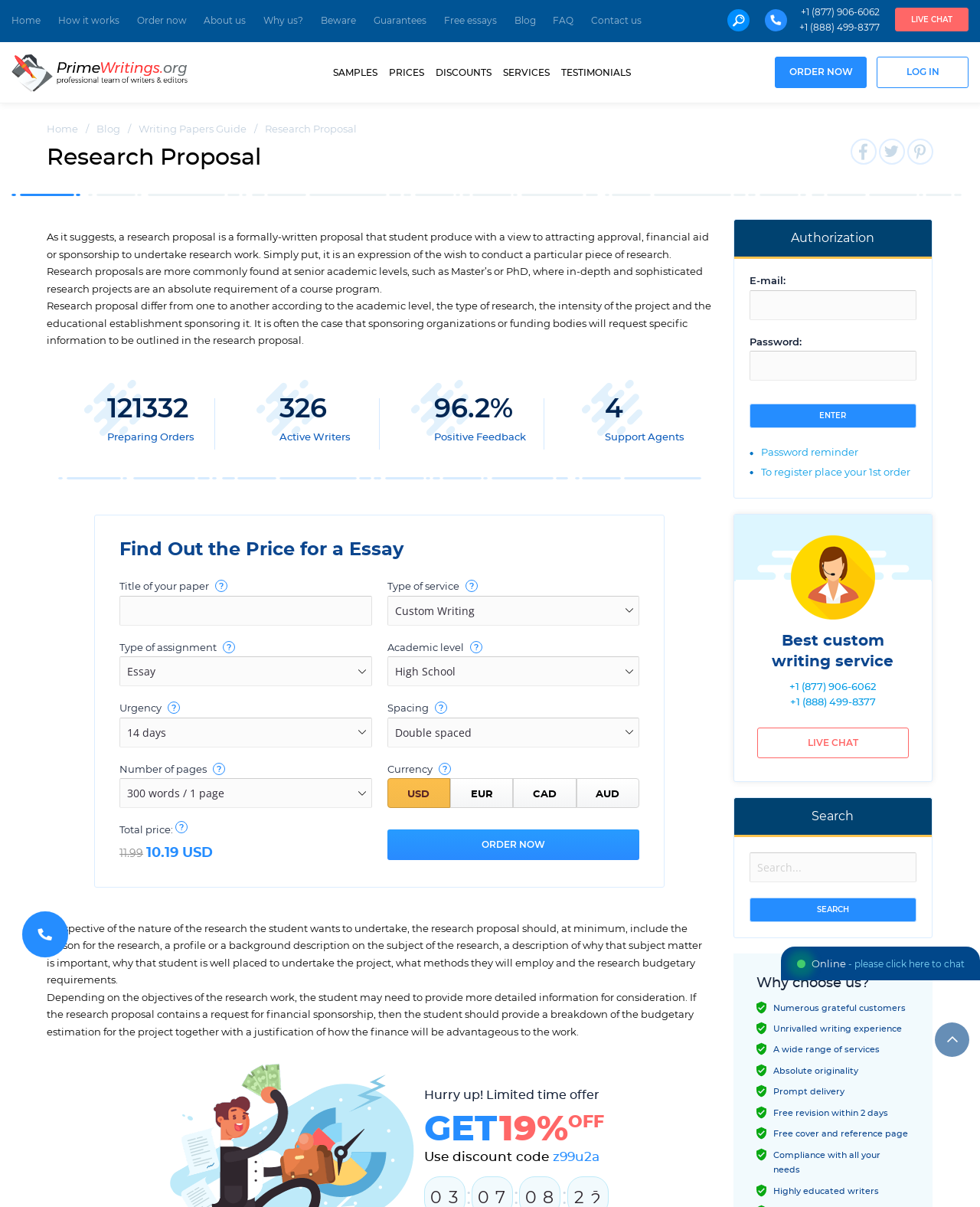What is the title of the paper?
Could you please answer the question thoroughly and with as much detail as possible?

I found the answer by looking at the text 'Research Proposal' which is located at [0.048, 0.12, 0.722, 0.142] and is a heading. This text is likely to be the title of the paper.